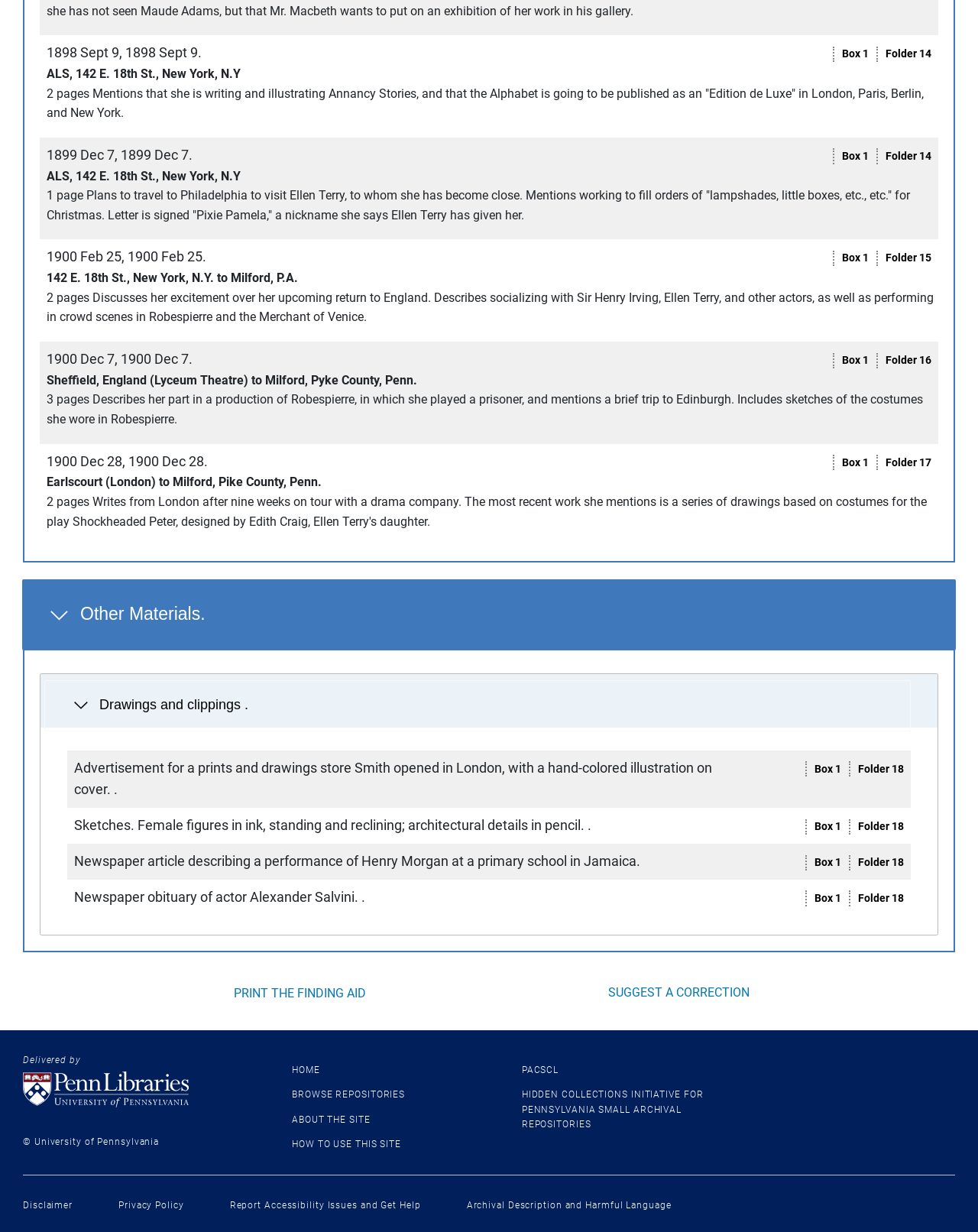How many buttons are there on the webpage?
Give a single word or phrase as your answer by examining the image.

3